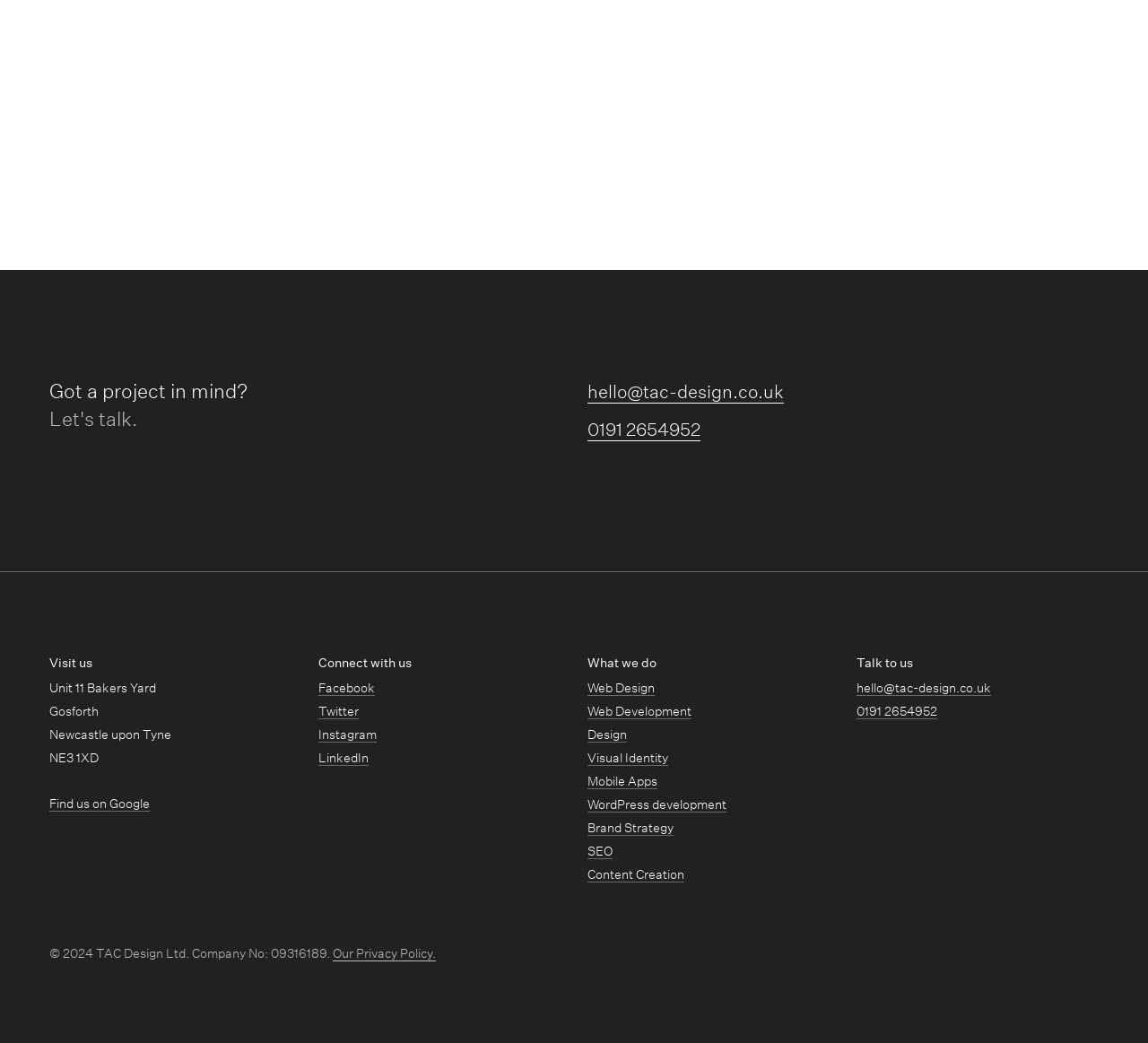From the screenshot, find the bounding box of the UI element matching this description: "Find us on Google". Supply the bounding box coordinates in the form [left, top, right, bottom], each a float between 0 and 1.

[0.043, 0.763, 0.13, 0.779]